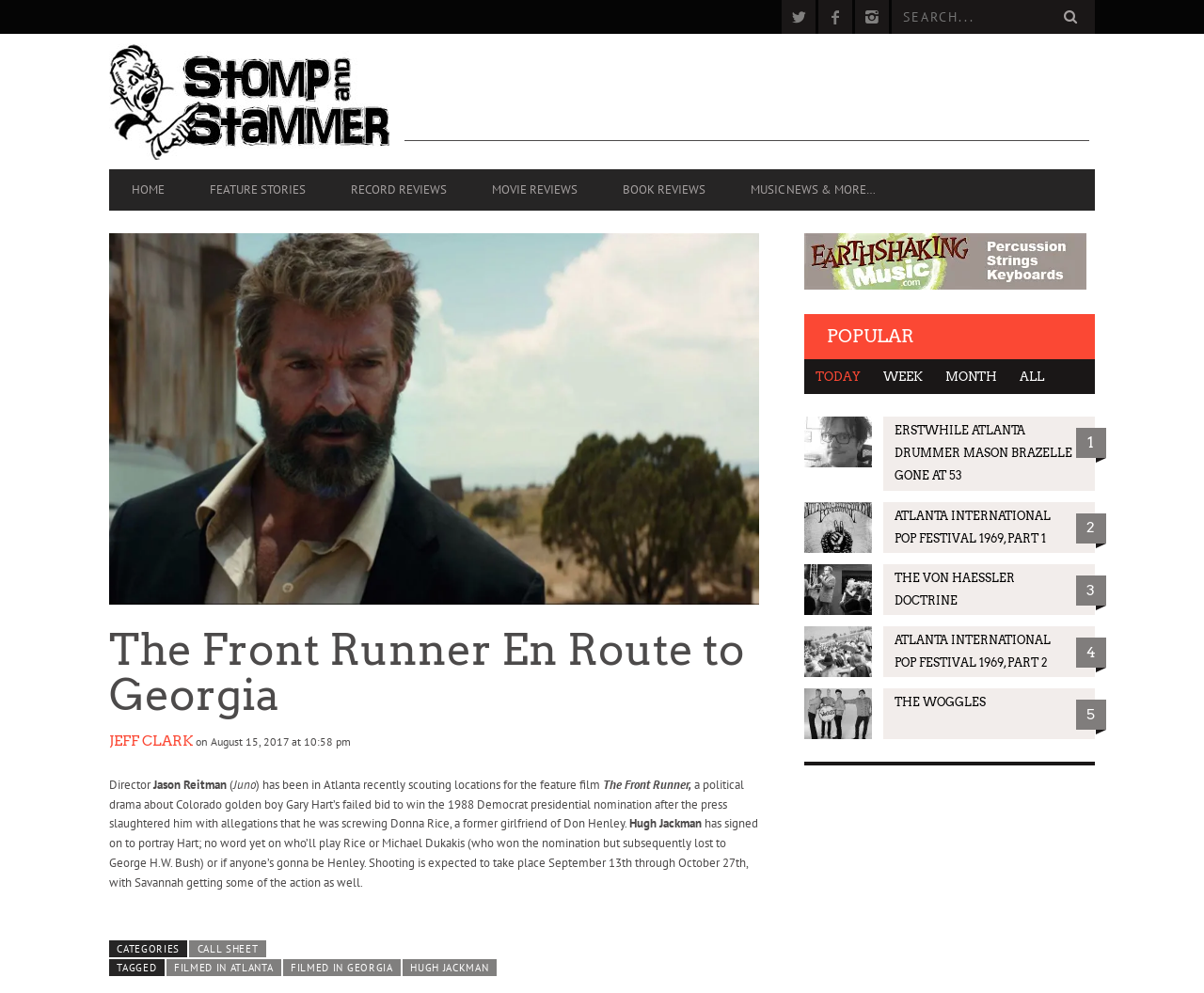Detail the webpage's structure and highlights in your description.

This webpage appears to be a blog or news article page, with a focus on entertainment and film news. At the top of the page, there is a navigation bar with several links, including "HOME", "FEATURE STORIES", "RECORD REVIEWS", "MOVIE REVIEWS", and "BOOK REVIEWS". Below the navigation bar, there is a large image of Hugh Jackman, and a heading that reads "The Front Runner En Route to Georgia".

The main content of the page is an article about the film "The Front Runner", which is a political drama about Gary Hart's failed bid for the Democratic presidential nomination in 1988. The article mentions that Hugh Jackman has signed on to play Hart, and that filming is expected to take place in Savannah, Georgia. The article also includes a brief summary of the film's plot.

To the right of the article, there is a sidebar with several links and images. There are three social media links at the top, followed by a search bar and a button. Below the search bar, there is an advertisement iframe. Further down the sidebar, there are several links to popular articles, including "ERSTWHILE ATLANTA DRUMMER MASON BRAZELLE GONE AT 53", "ATLANTA INTERNATIONAL POP FESTIVAL 1969, PART 1", and "THE VON HAESSLER DOCTRINE".

At the bottom of the page, there are several more links to articles, including "ATLANTA INTERNATIONAL POP FESTIVAL 1969, PART 2" and "THE WOGGLES". There are also several category links, including "CALL SHEET", "FILMED IN ATLANTA", and "FILMED IN GEORGIA".